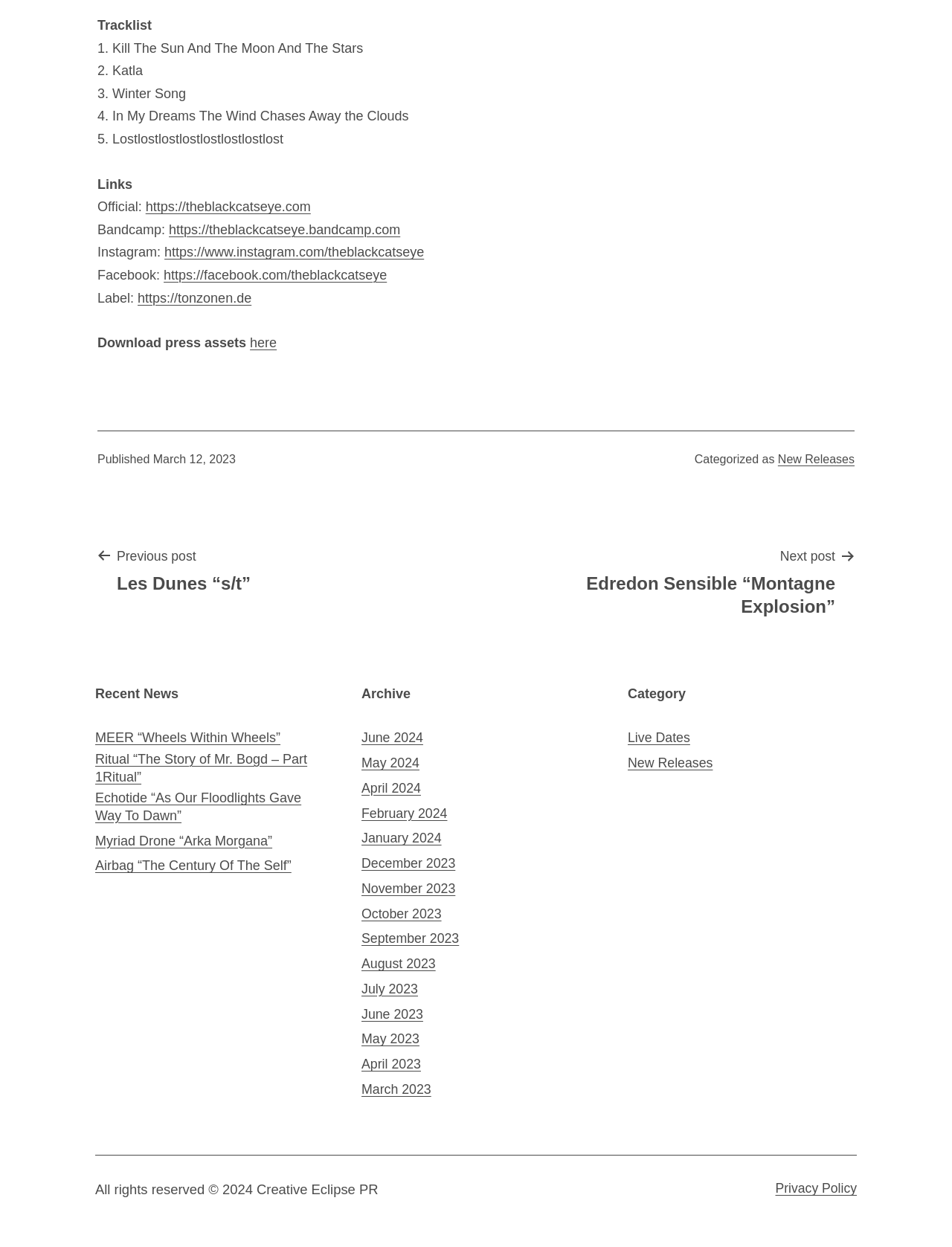Determine the bounding box for the UI element that matches this description: "here".

[0.263, 0.269, 0.291, 0.281]